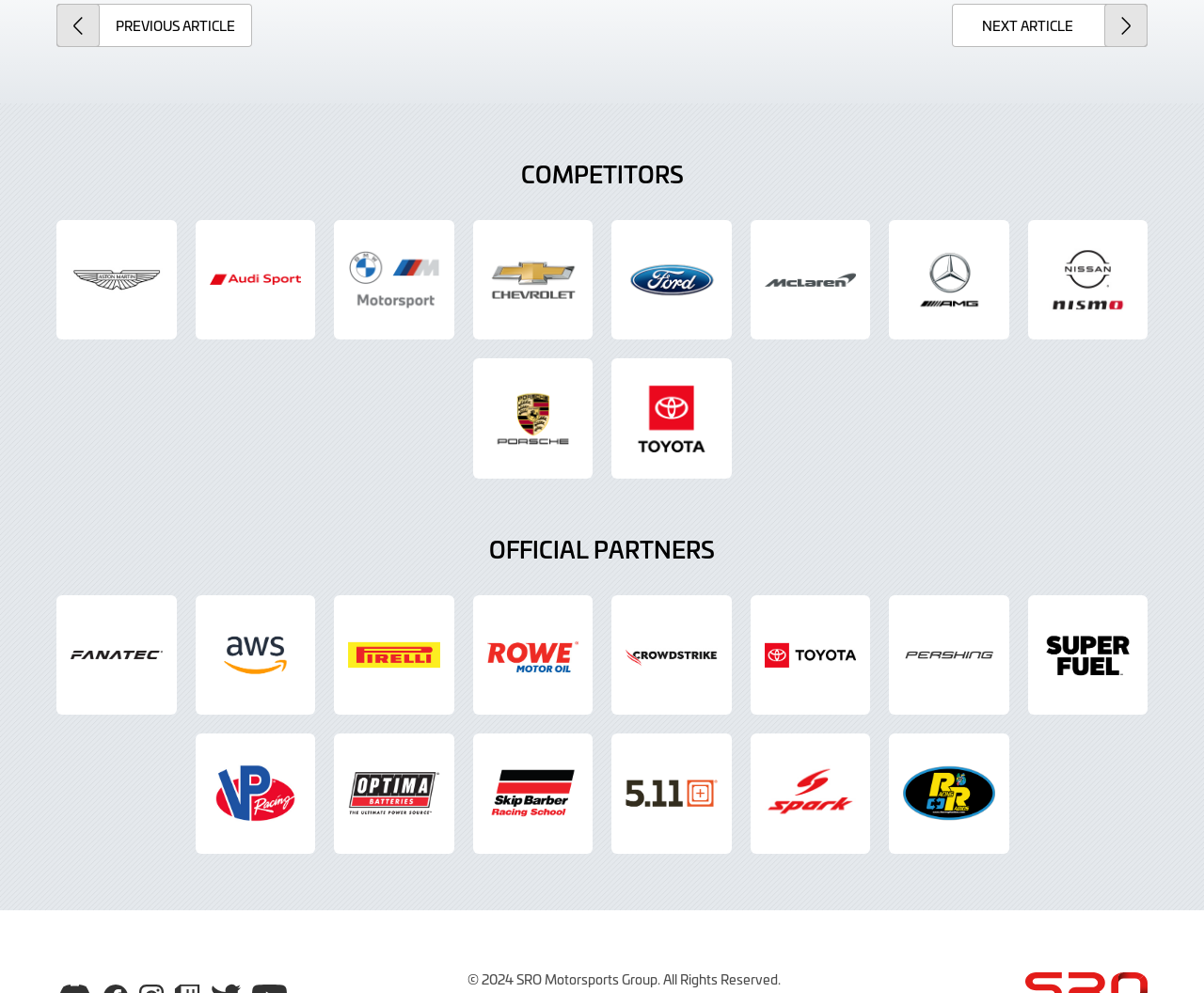What is the first competitor listed?
Respond to the question with a single word or phrase according to the image.

Aston Martin